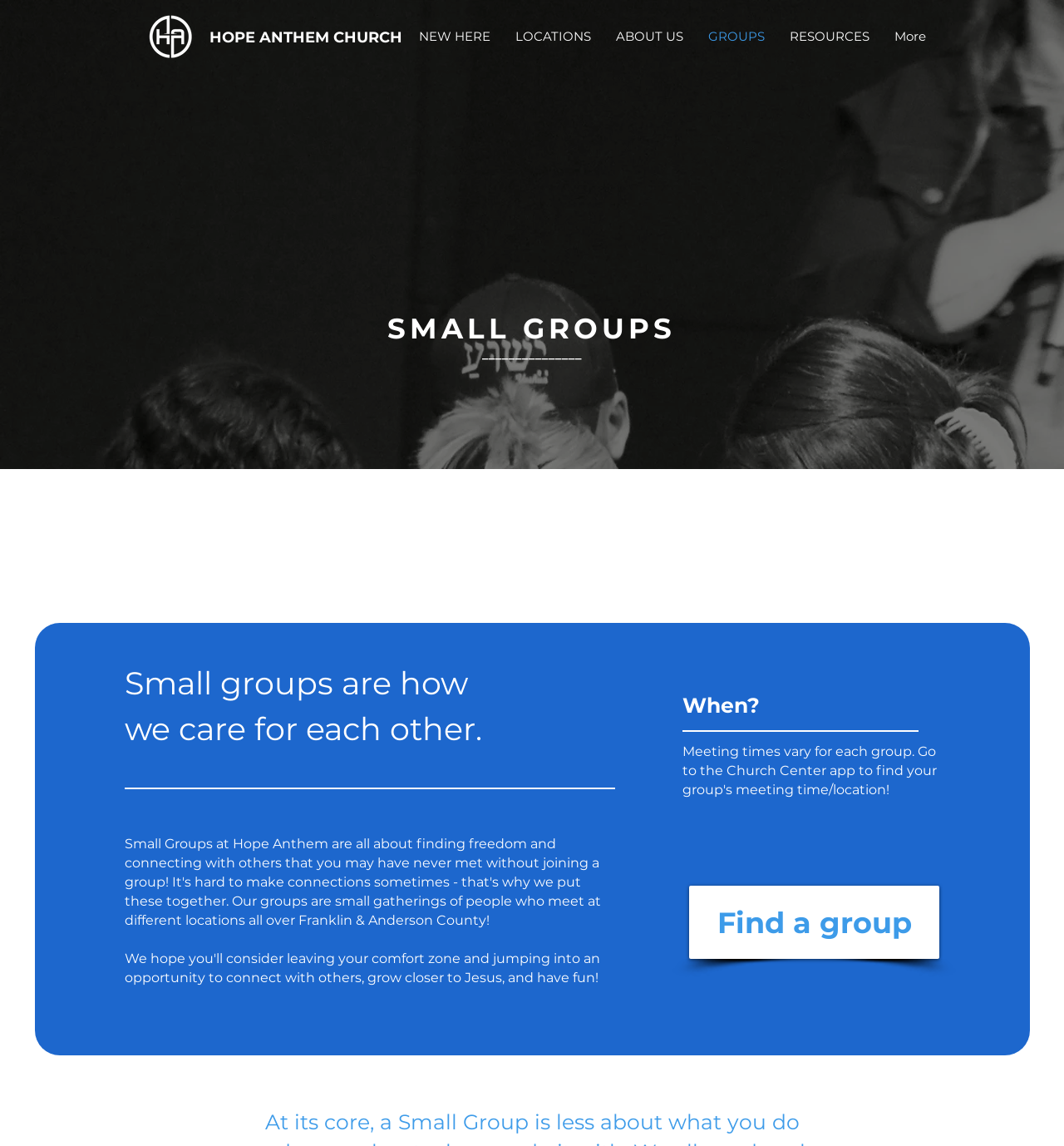How can I find a group's meeting time and location?
Could you give a comprehensive explanation in response to this question?

I found the answer by reading the heading element with the text 'Meeting times vary for each group. Go to the Church Center app to find your group's meeting time/location!' which provides the instructions on how to find a group's meeting time and location.